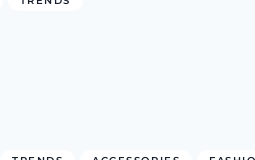What is the purpose of the article?
Provide a well-explained and detailed answer to the question.

The article aims to highlight the transformative potential of temporary tattoos, presenting them as a fun and versatile accessory that can enhance any wardrobe, and encouraging readers to explore new fashion ideas.